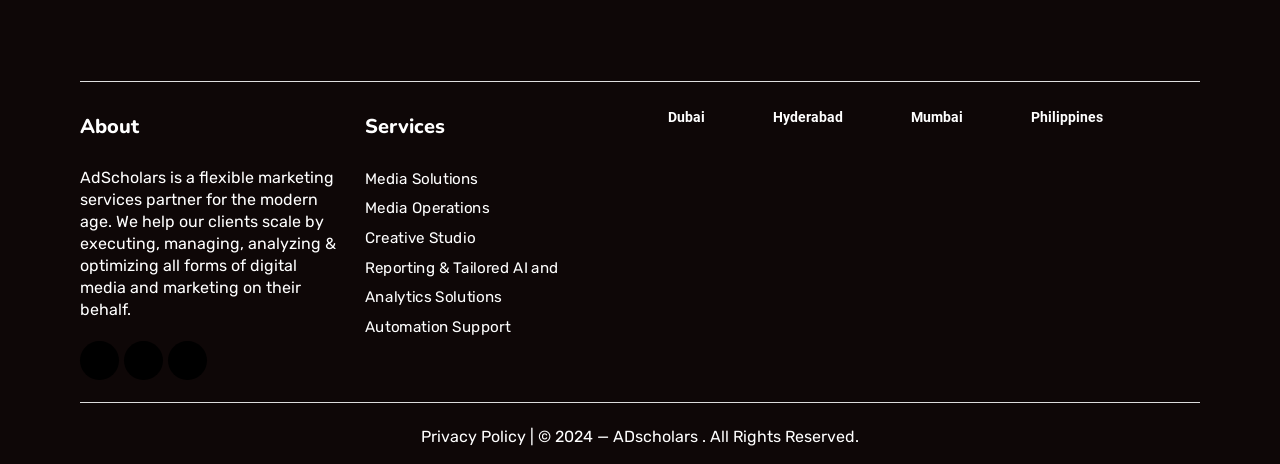Please mark the clickable region by giving the bounding box coordinates needed to complete this instruction: "View Privacy Policy".

[0.329, 0.921, 0.411, 0.961]